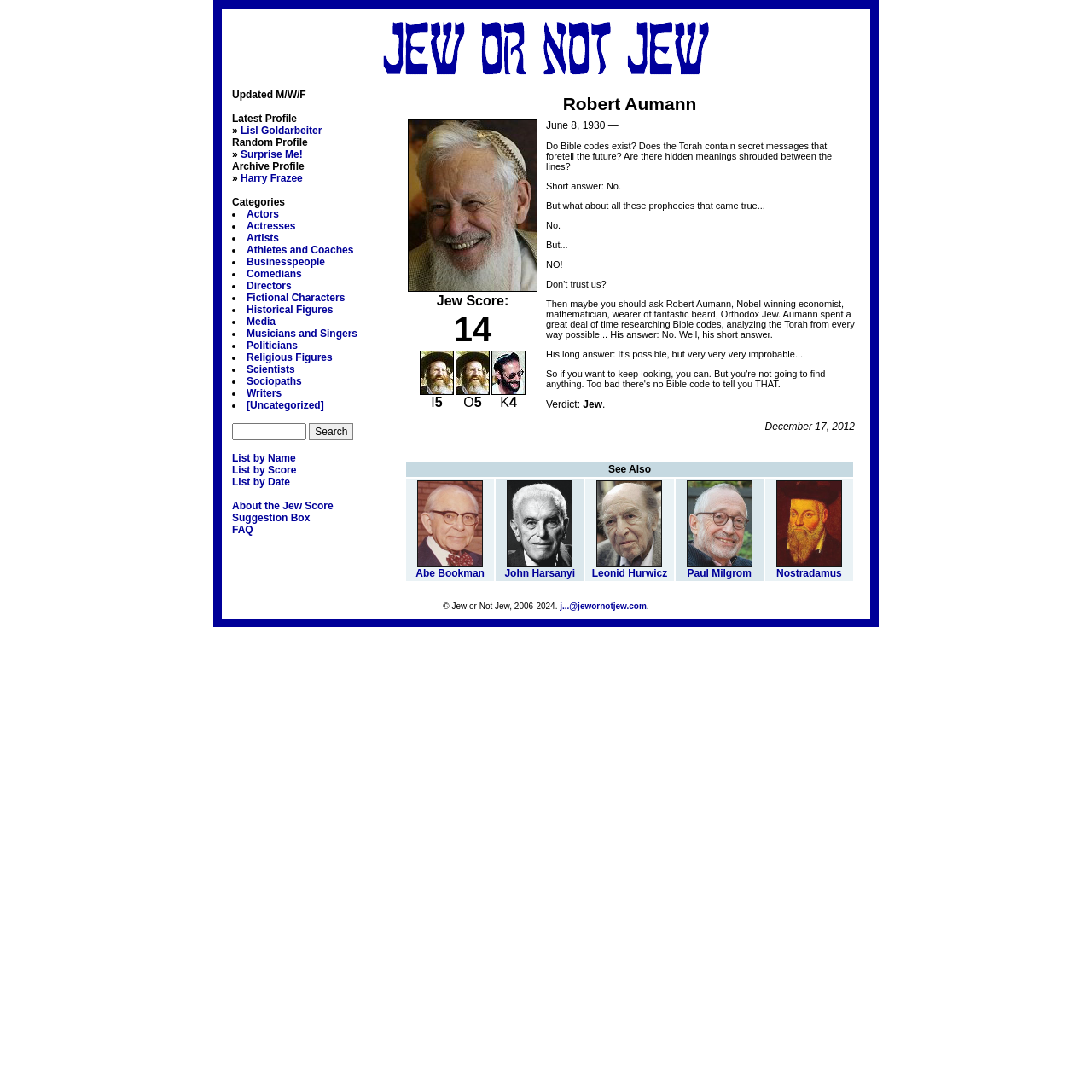Please specify the bounding box coordinates of the clickable region to carry out the following instruction: "Learn about the Jew Score". The coordinates should be four float numbers between 0 and 1, in the format [left, top, right, bottom].

[0.212, 0.458, 0.305, 0.469]